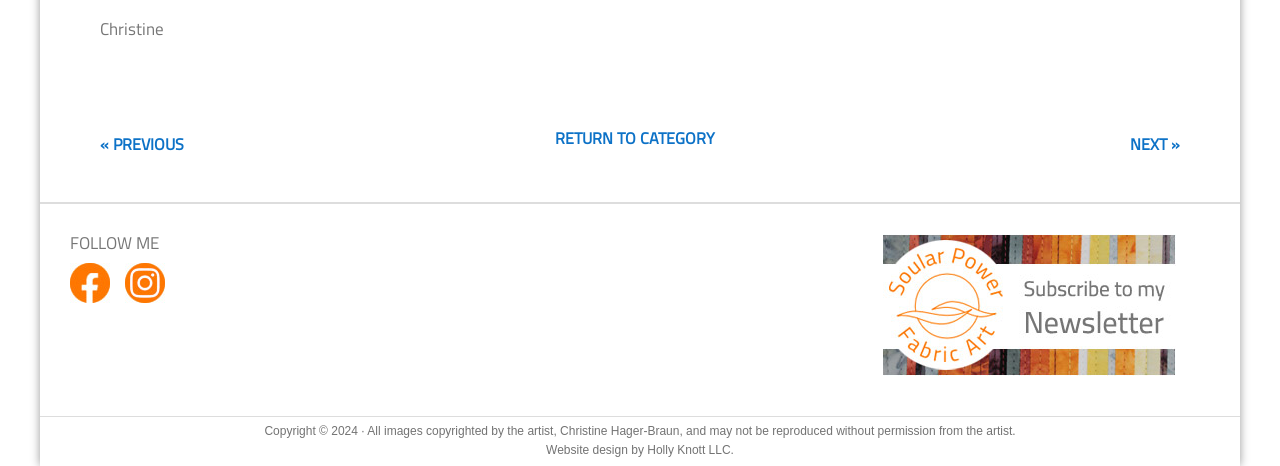Refer to the image and provide an in-depth answer to the question:
What is the relationship between the 'FOLLOW ME' heading and the link below it?

The 'FOLLOW ME' heading is likely a call-to-action, and the link below it, which has no text, is probably a way to follow the artist on social media or subscribe to their updates. This can be inferred from the heading's text and the link's position directly below it.